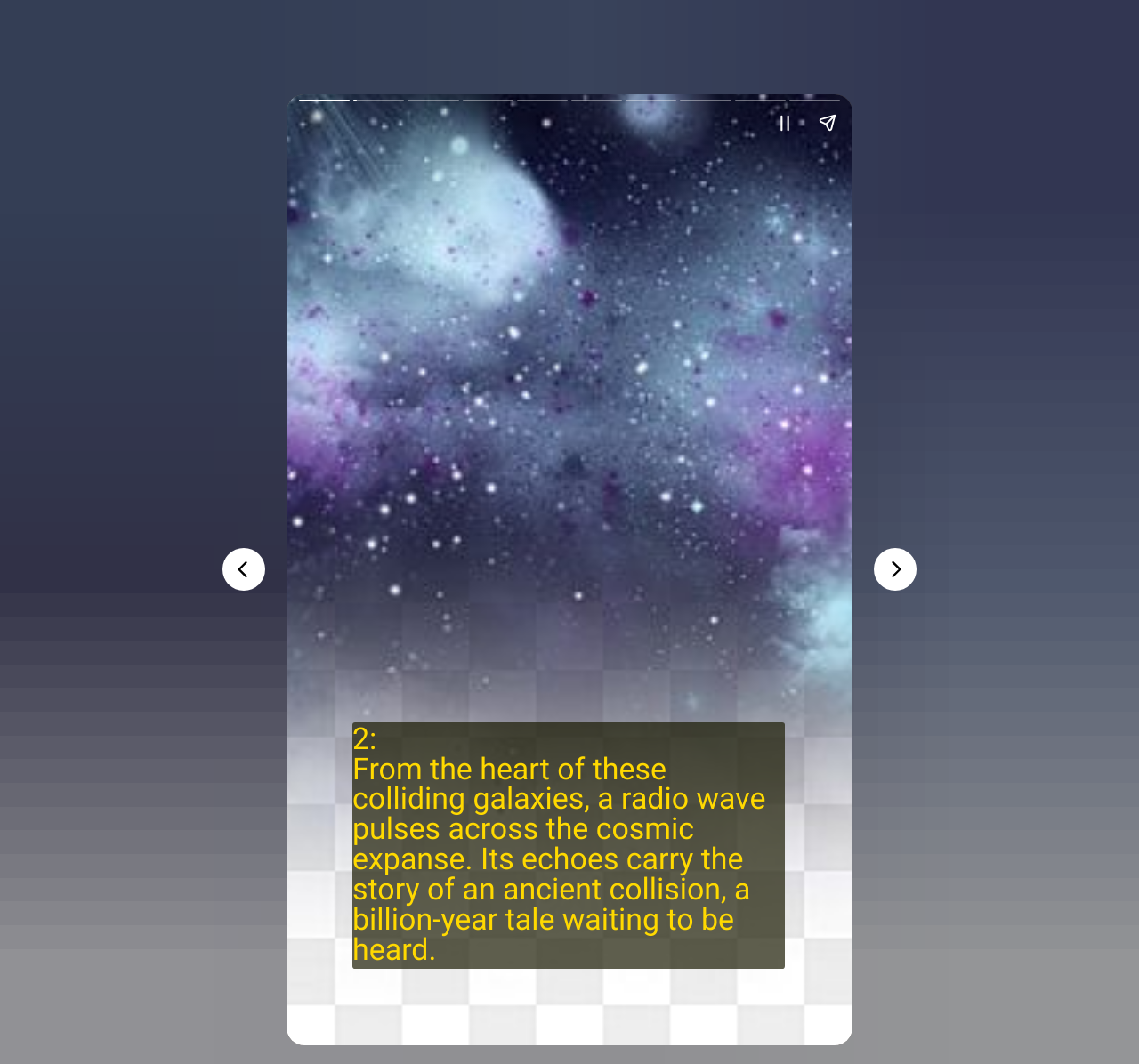Use one word or a short phrase to answer the question provided: 
What can you do with the story?

Pause or share